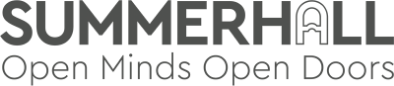What is the slogan of Summerhall?
Give a thorough and detailed response to the question.

The slogan 'Open Minds Open Doors' is presented in a lighter font below the main title, conveying a message of inclusivity and creative exploration, which is reflective of Summerhall's commitment to fostering artistic dialogue and innovation within the community.